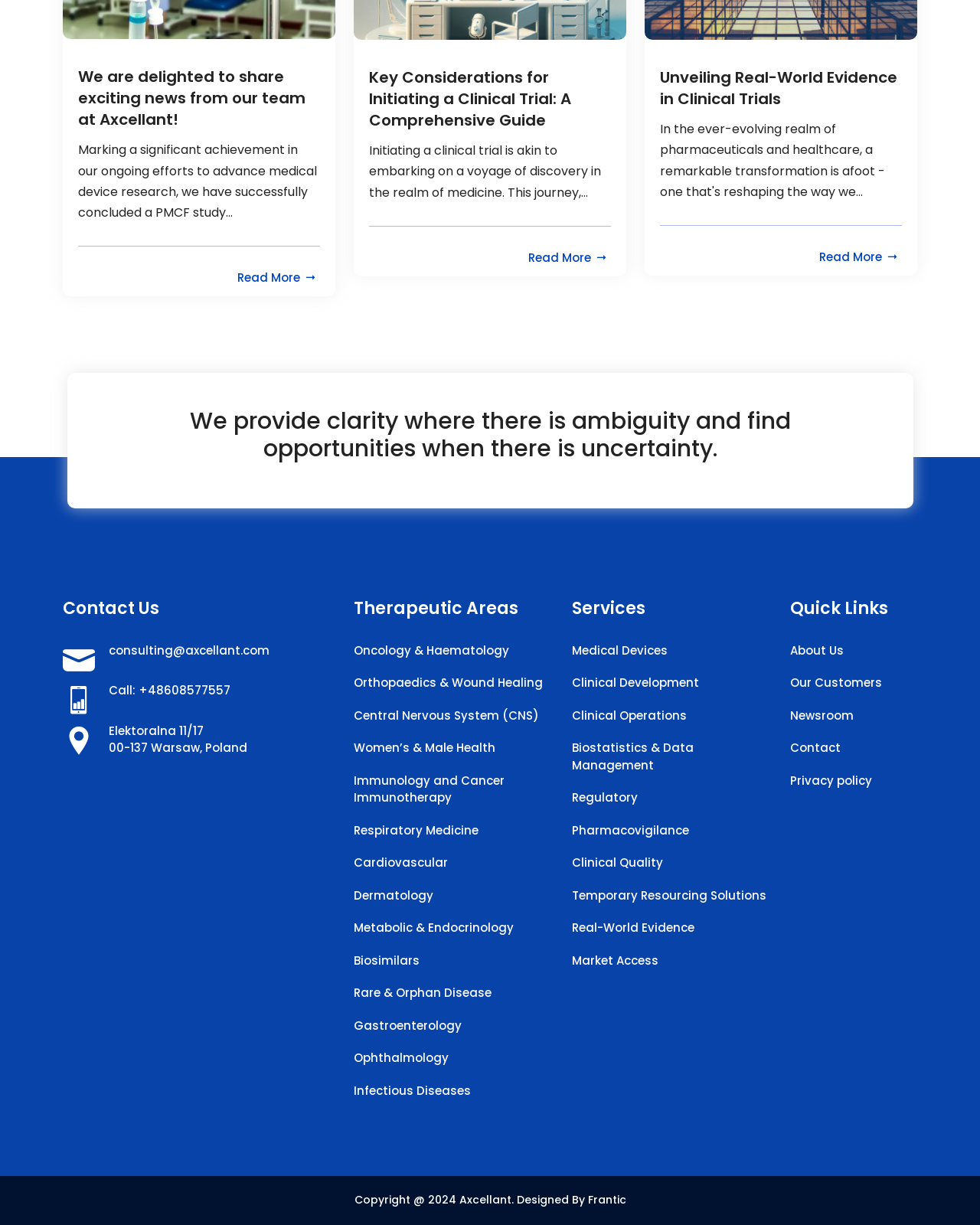Locate the bounding box coordinates of the segment that needs to be clicked to meet this instruction: "Explore Axcellant's services in Medical Devices".

[0.584, 0.524, 0.788, 0.538]